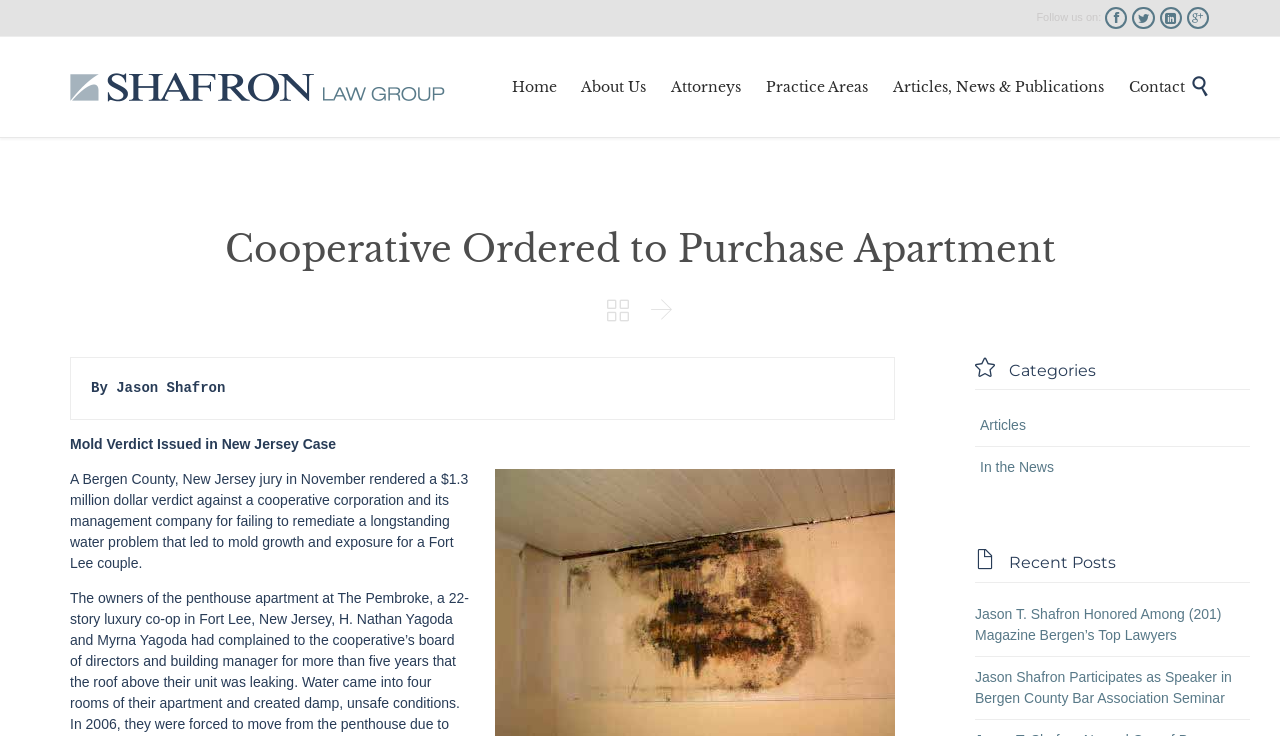Extract the primary heading text from the webpage.

Cooperative Ordered to Purchase Apartment